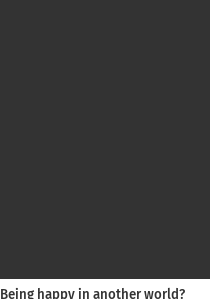What is the genre of the series?
Please answer using one word or phrase, based on the screenshot.

Fantasy